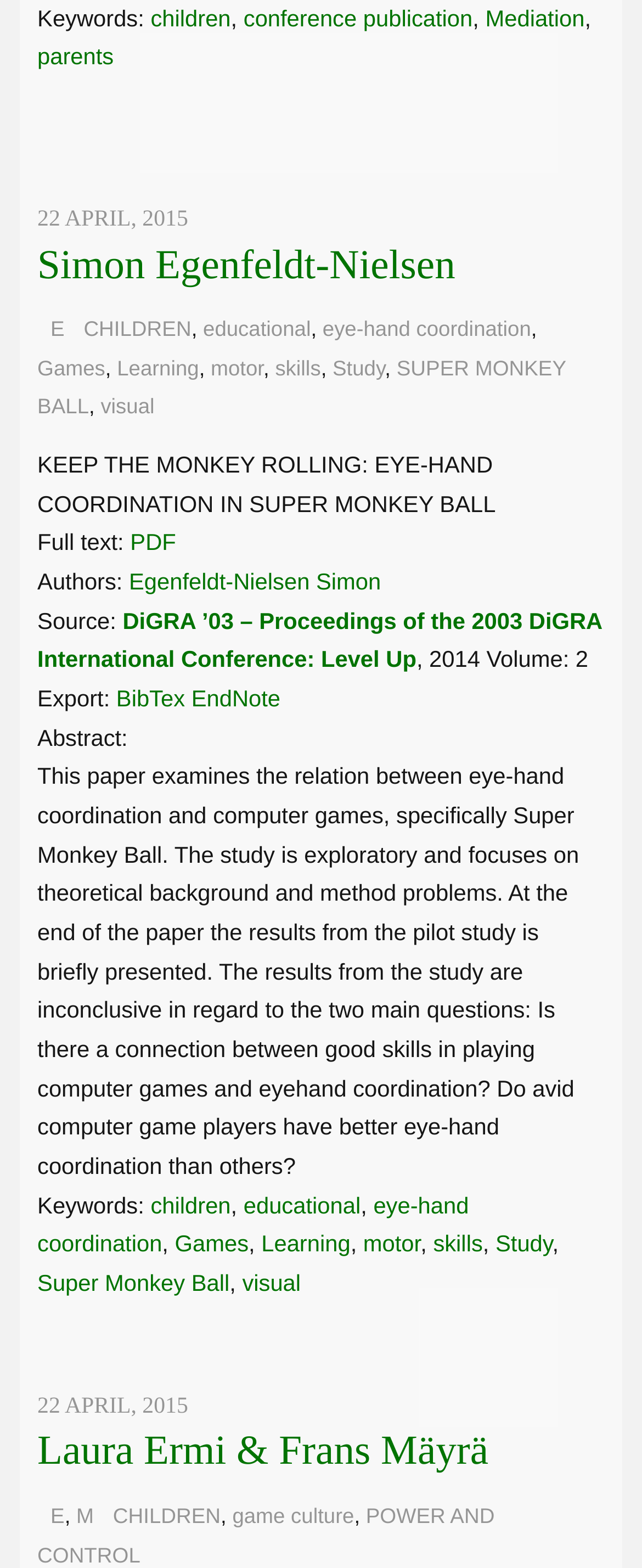What is the format of the full text?
Use the information from the image to give a detailed answer to the question.

I found the format of the full text by looking at the link element with the text 'PDF' which is located under the static text element with the text 'Full text:'.